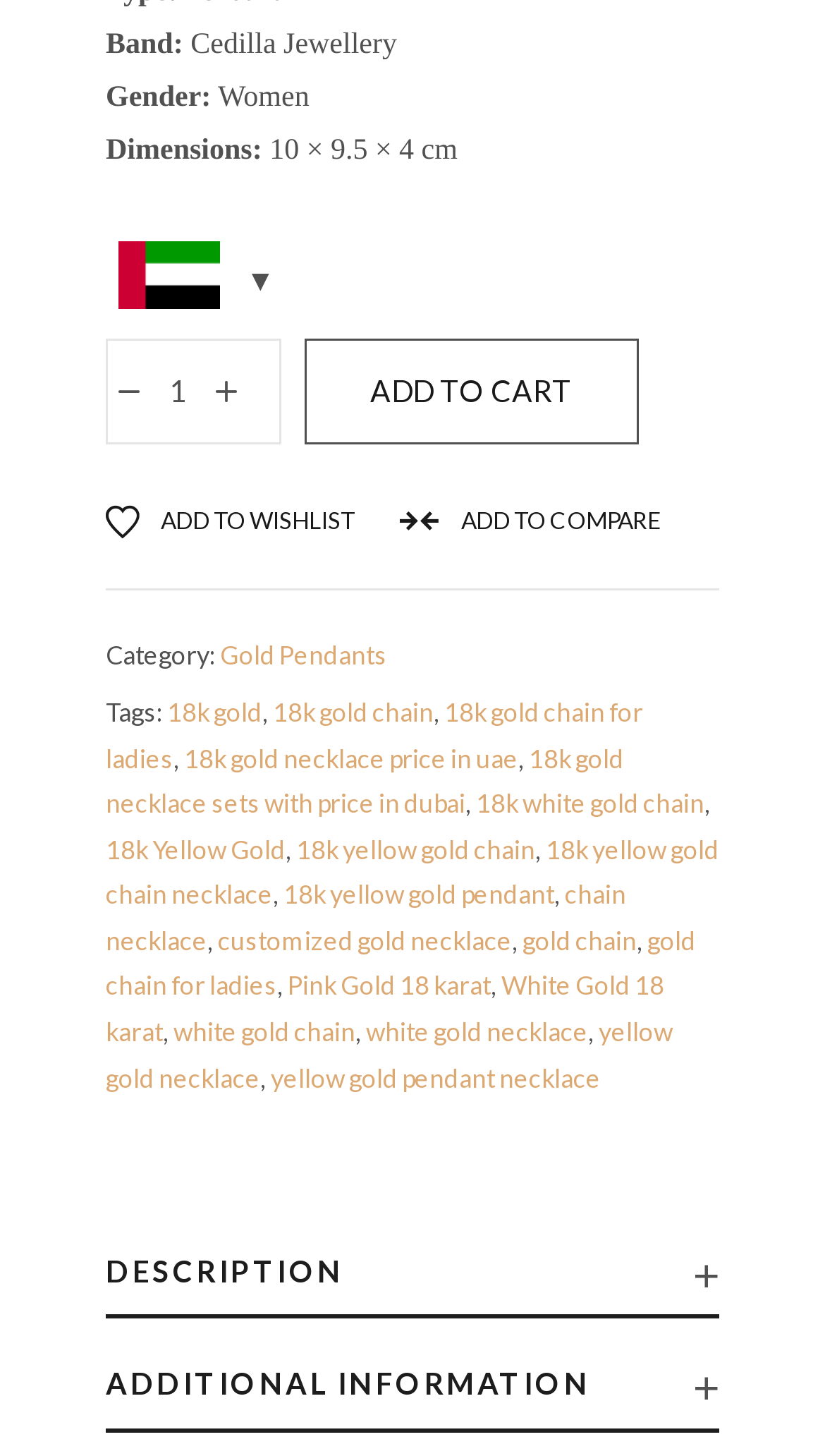Identify the bounding box coordinates of the clickable region to carry out the given instruction: "View additional information".

[0.128, 0.921, 0.872, 0.983]